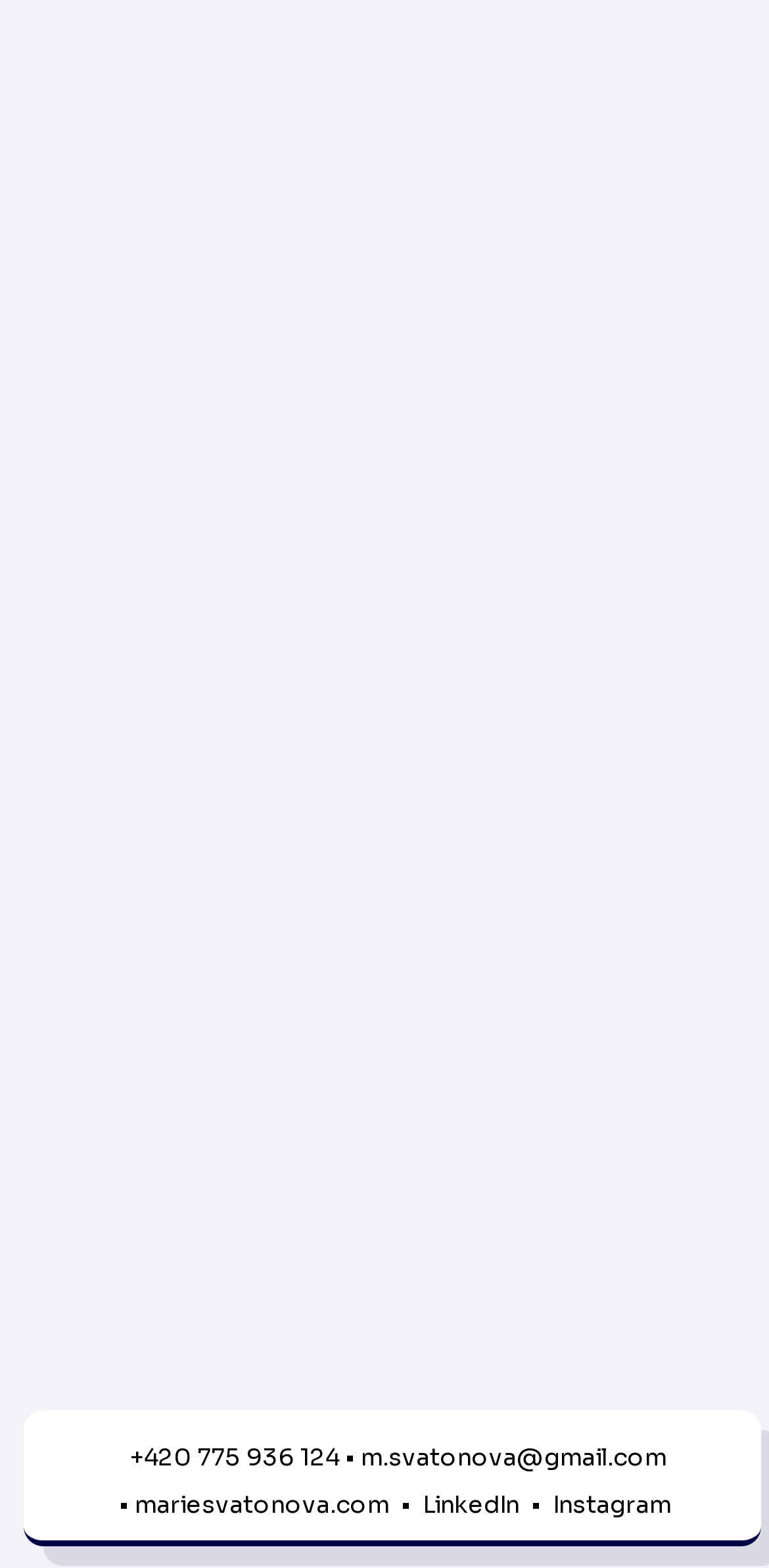How many social media links are there?
From the details in the image, answer the question comprehensively.

I counted the number of links at the bottom of the page, and there are three links to social media platforms: LinkedIn, Instagram, and a personal website.